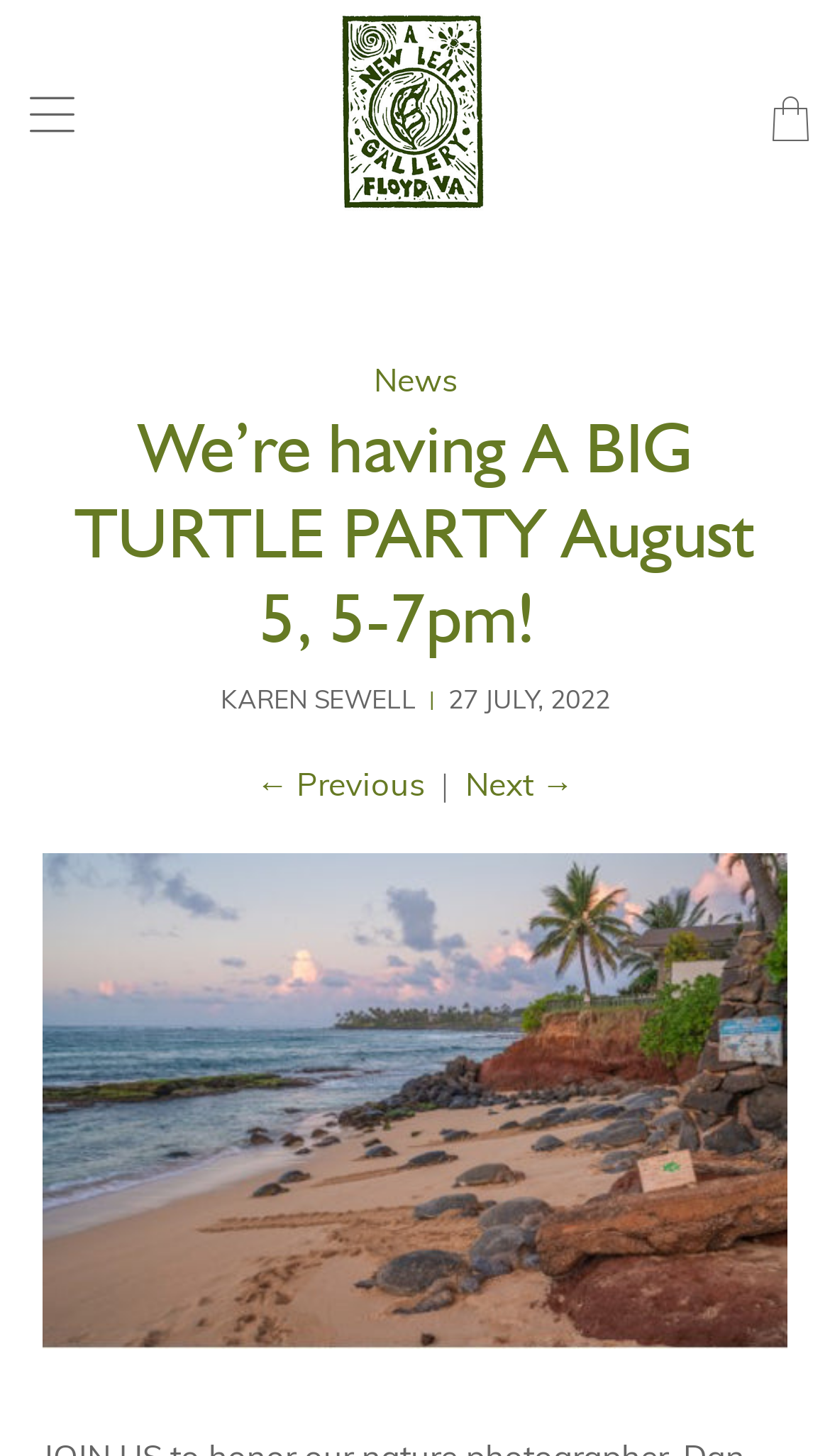Can you identify and provide the main heading of the webpage?

We’re having A BIG TURTLE PARTY August 5, 5-7pm! 